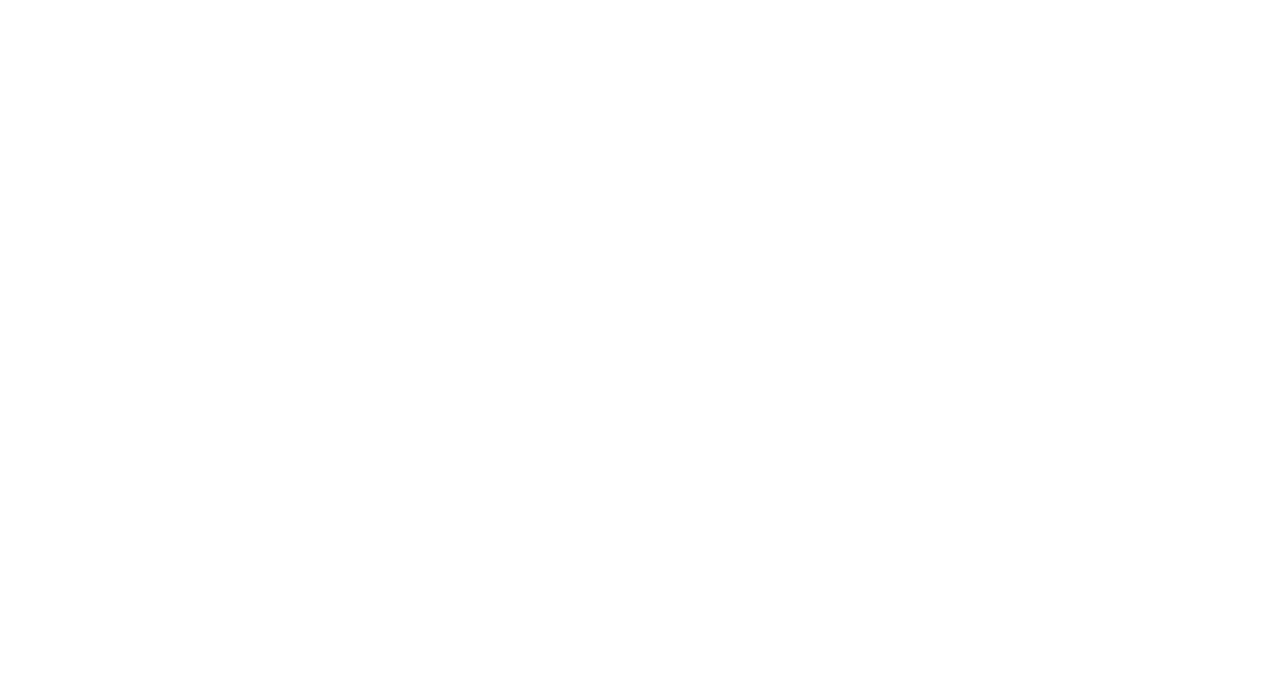Respond concisely with one word or phrase to the following query:
What social media platforms does the library have?

Facebook, Twitter, Instagram, YouTube